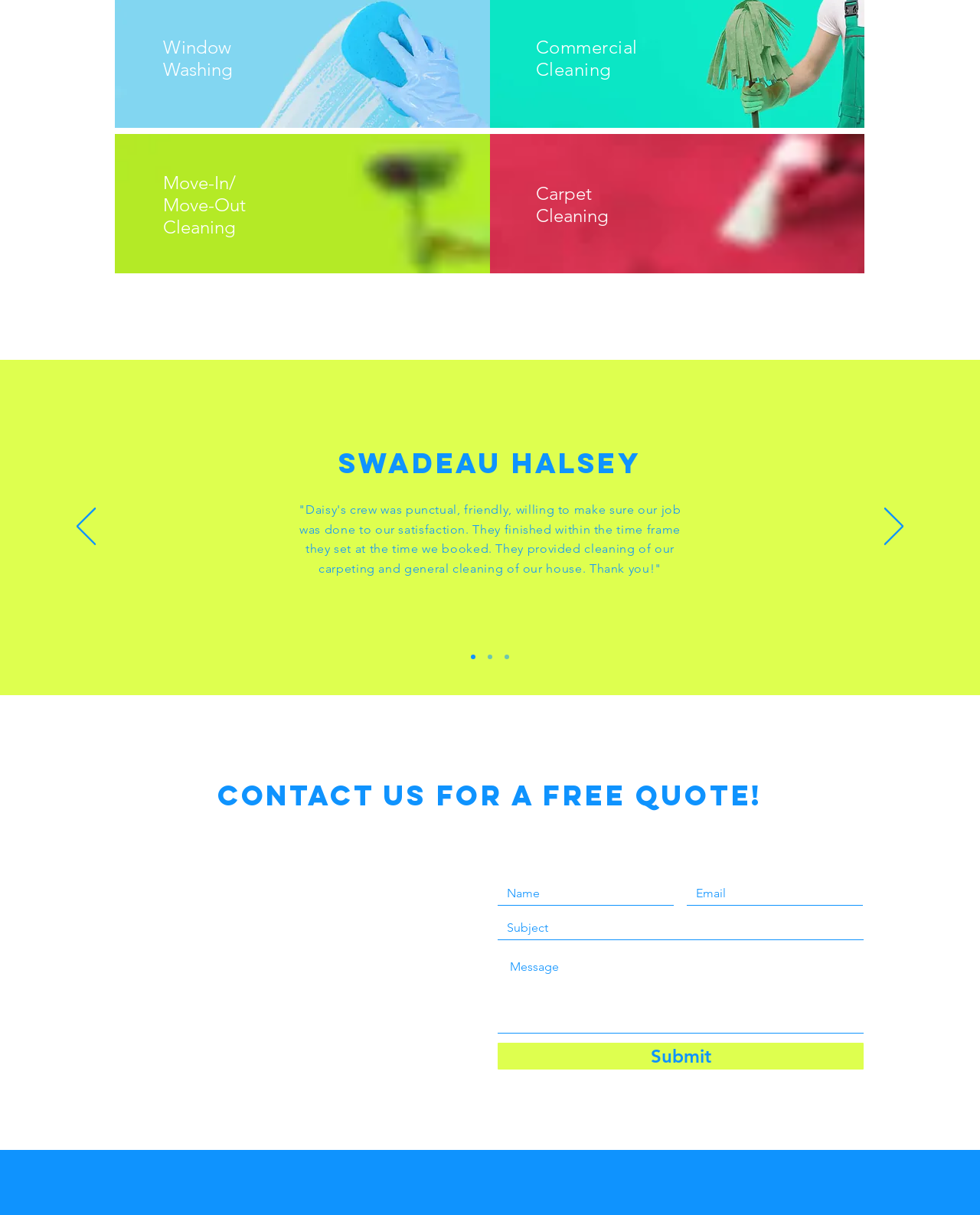Identify the bounding box coordinates of the element to click to follow this instruction: 'View the 'Carpet Cleaning' service'. Ensure the coordinates are four float values between 0 and 1, provided as [left, top, right, bottom].

[0.547, 0.15, 0.621, 0.187]